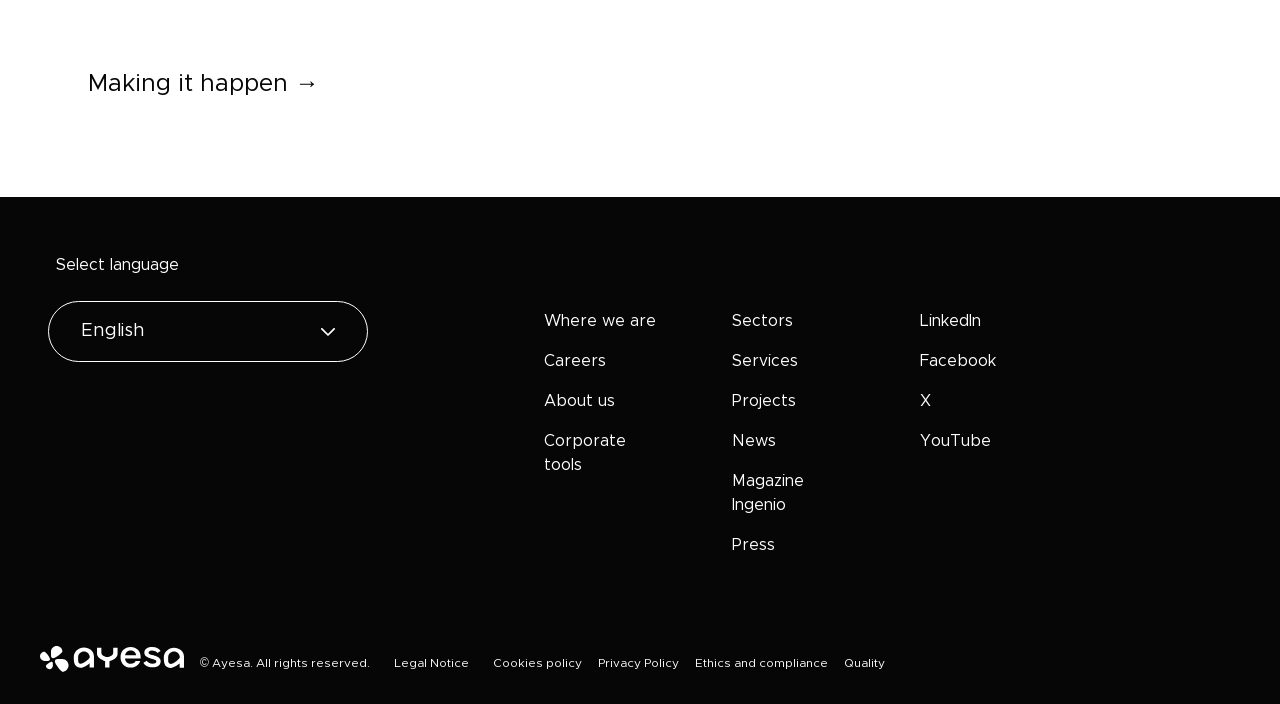Could you specify the bounding box coordinates for the clickable section to complete the following instruction: "Visit Ayesa"?

[0.038, 0.918, 0.144, 0.955]